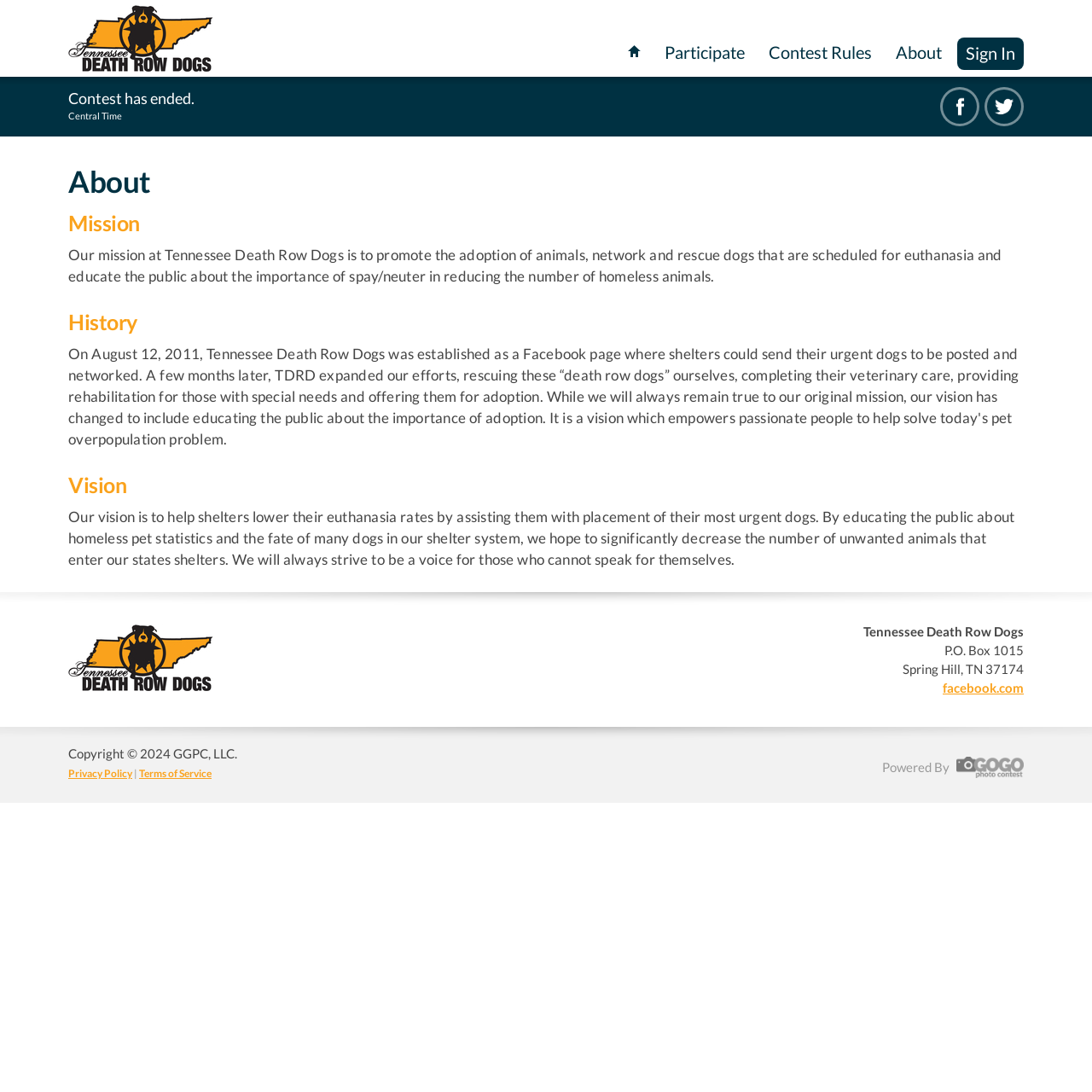Please specify the bounding box coordinates of the element that should be clicked to execute the given instruction: 'sign in'. Ensure the coordinates are four float numbers between 0 and 1, expressed as [left, top, right, bottom].

[0.877, 0.034, 0.938, 0.064]